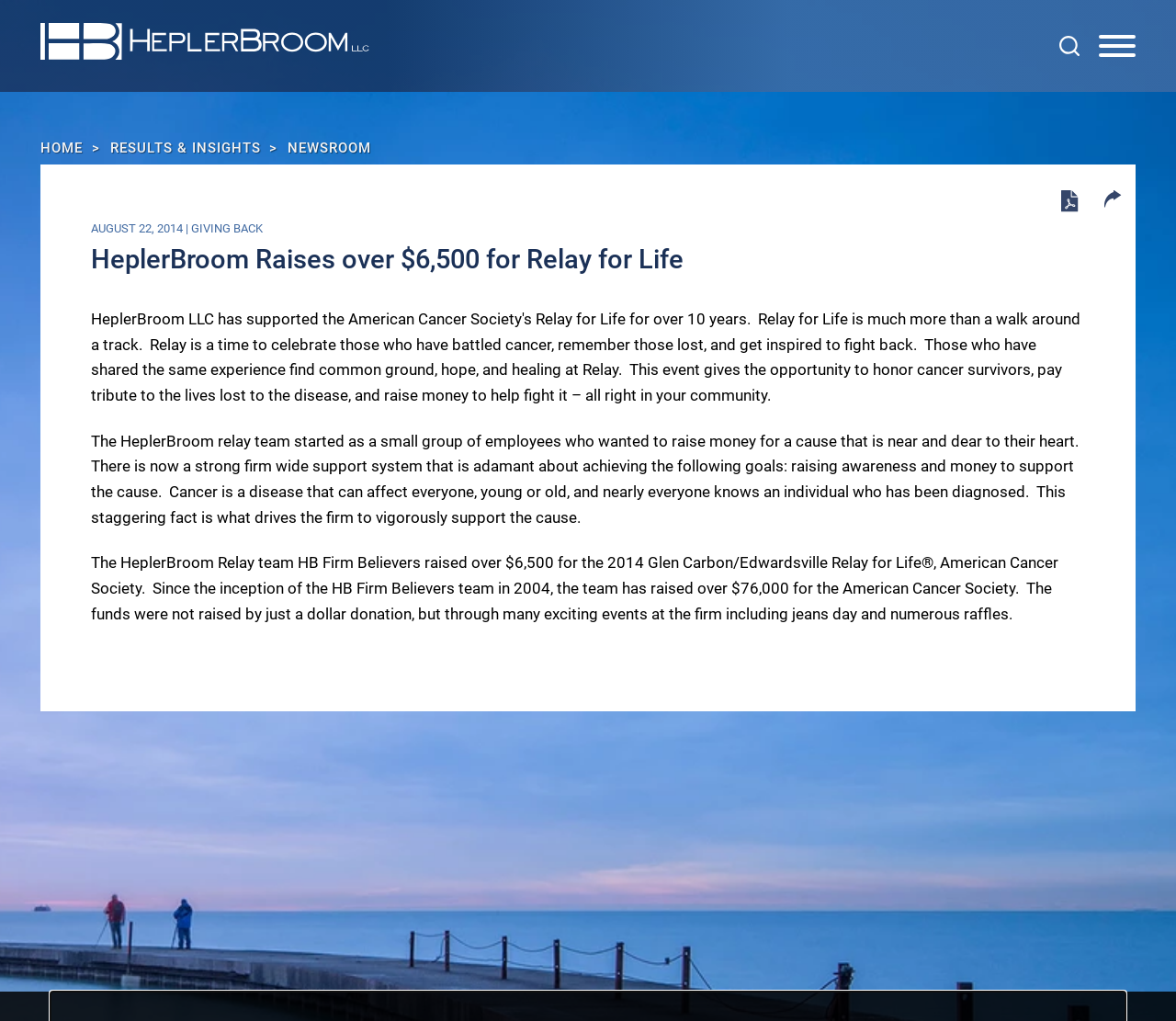How much money did the HeplerBroom Relay team raise for the 2014 Glen Carbon/Edwardsville Relay for Life?
Provide a comprehensive and detailed answer to the question.

The amount of money raised by the HeplerBroom Relay team can be found in the main content of the webpage, where it is stated that 'The HeplerBroom Relay team HB Firm Believers raised over $6,500 for the 2014 Glen Carbon/Edwardsville Relay for Life®, American Cancer Society.'